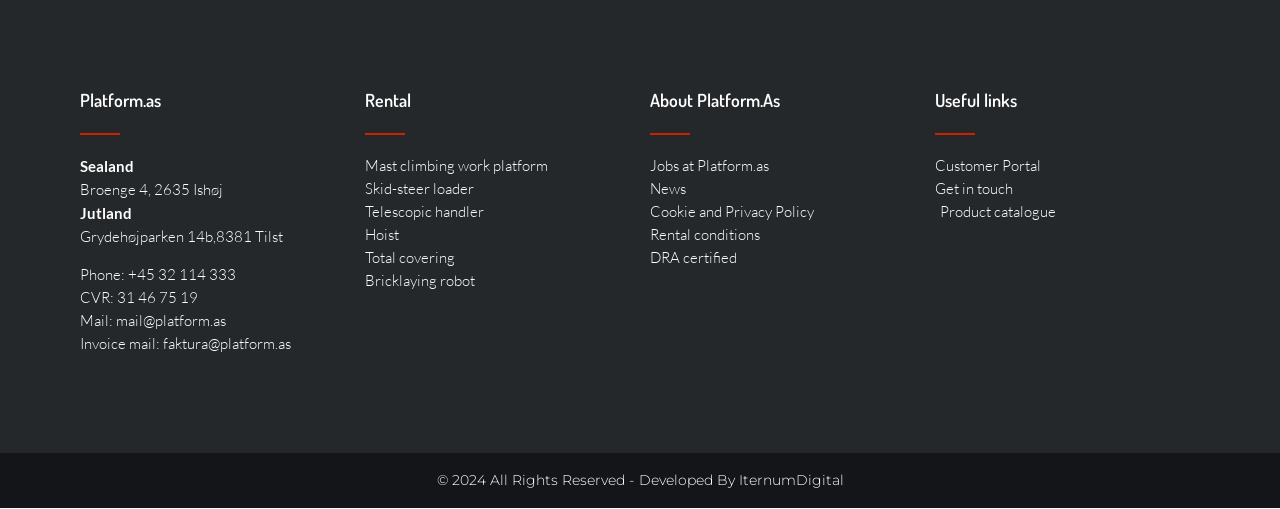Carefully examine the image and provide an in-depth answer to the question: What type of equipment is available for rent?

The webpage lists various equipment available for rent under the heading 'Rental', including 'Mast climbing work platform', 'Skid-steer loader', 'Telescopic handler', and more.